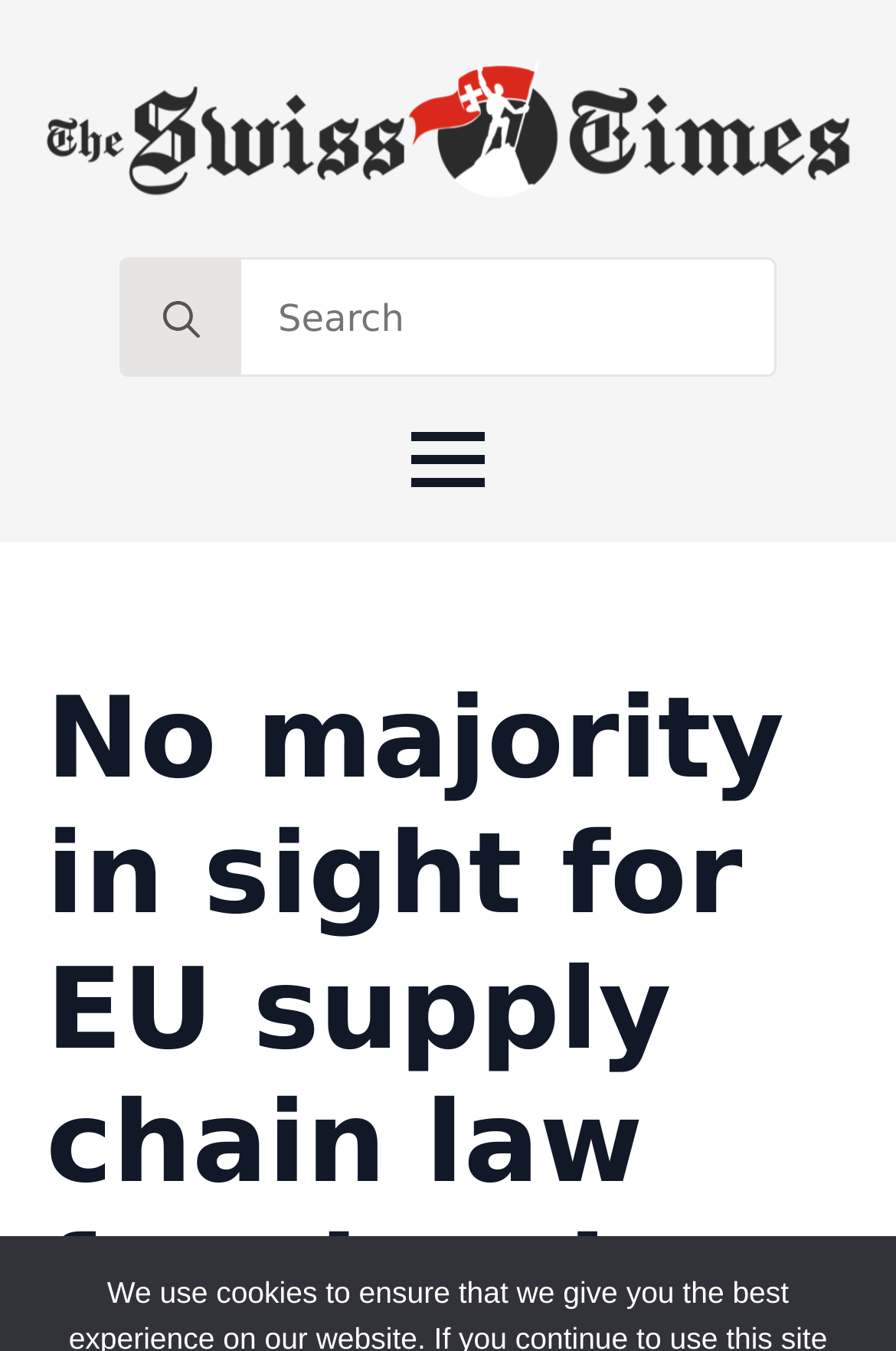Is the menu expanded?
Using the visual information, respond with a single word or phrase.

No